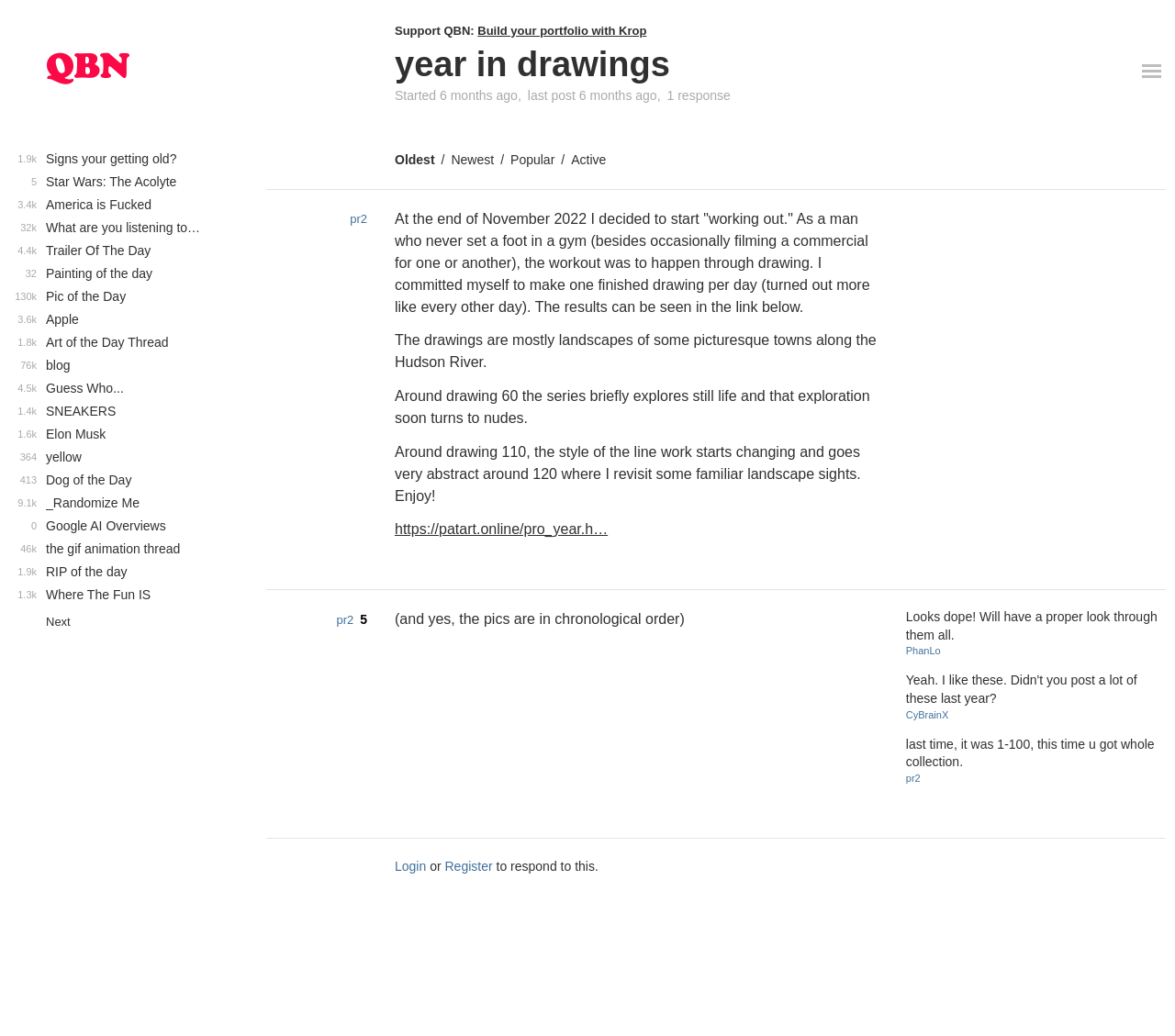What is the style of the line work around drawing 120?
Answer the question with a thorough and detailed explanation.

According to the text, around drawing 120, the style of the line work starts changing and goes very abstract, indicating that the author's drawing style became more abstract at that point.